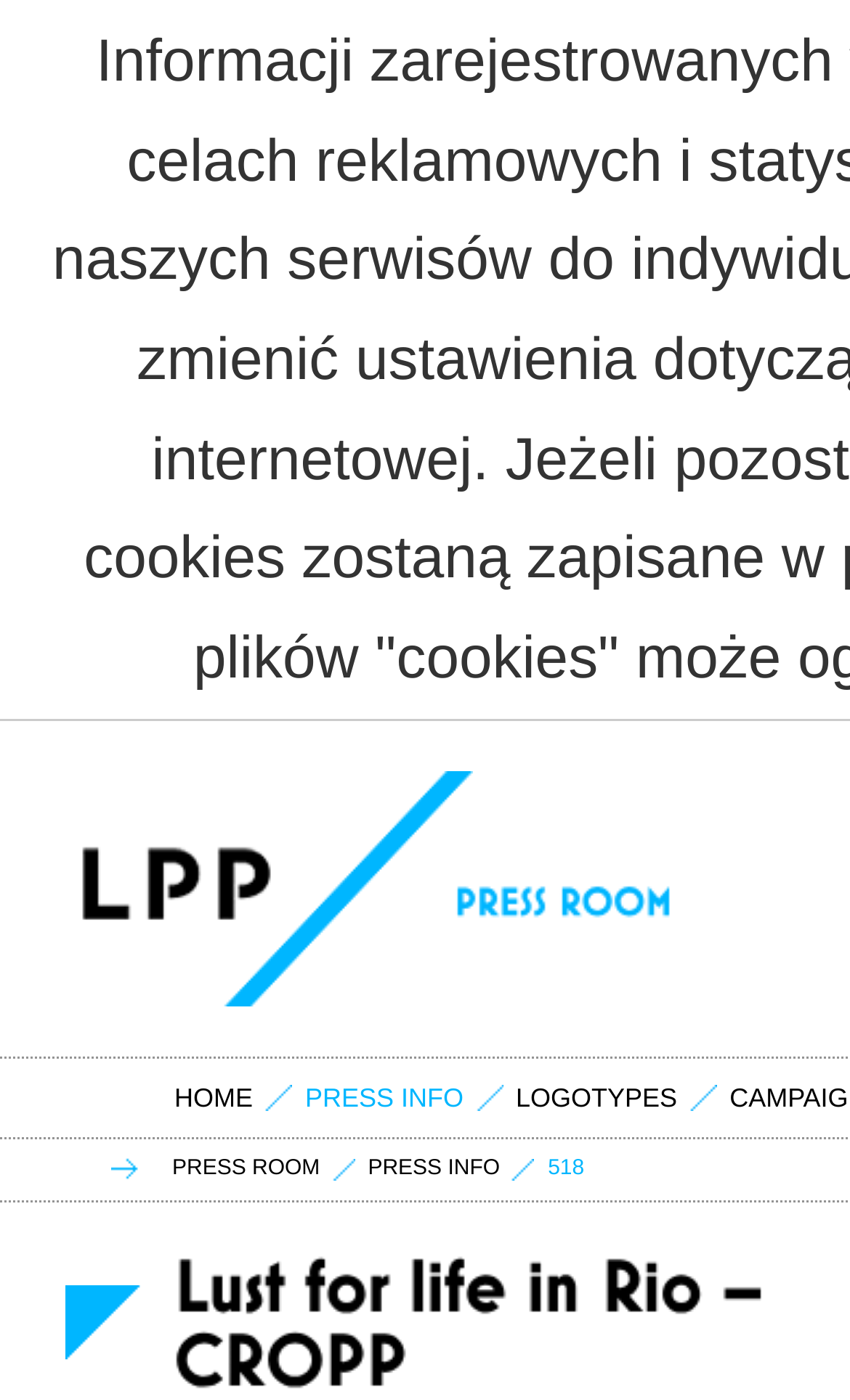Provide the bounding box coordinates, formatted as (top-left x, top-left y, bottom-right x, bottom-right y), with all values being floating point numbers between 0 and 1. Identify the bounding box of the UI element that matches the description: press room

[0.187, 0.827, 0.392, 0.843]